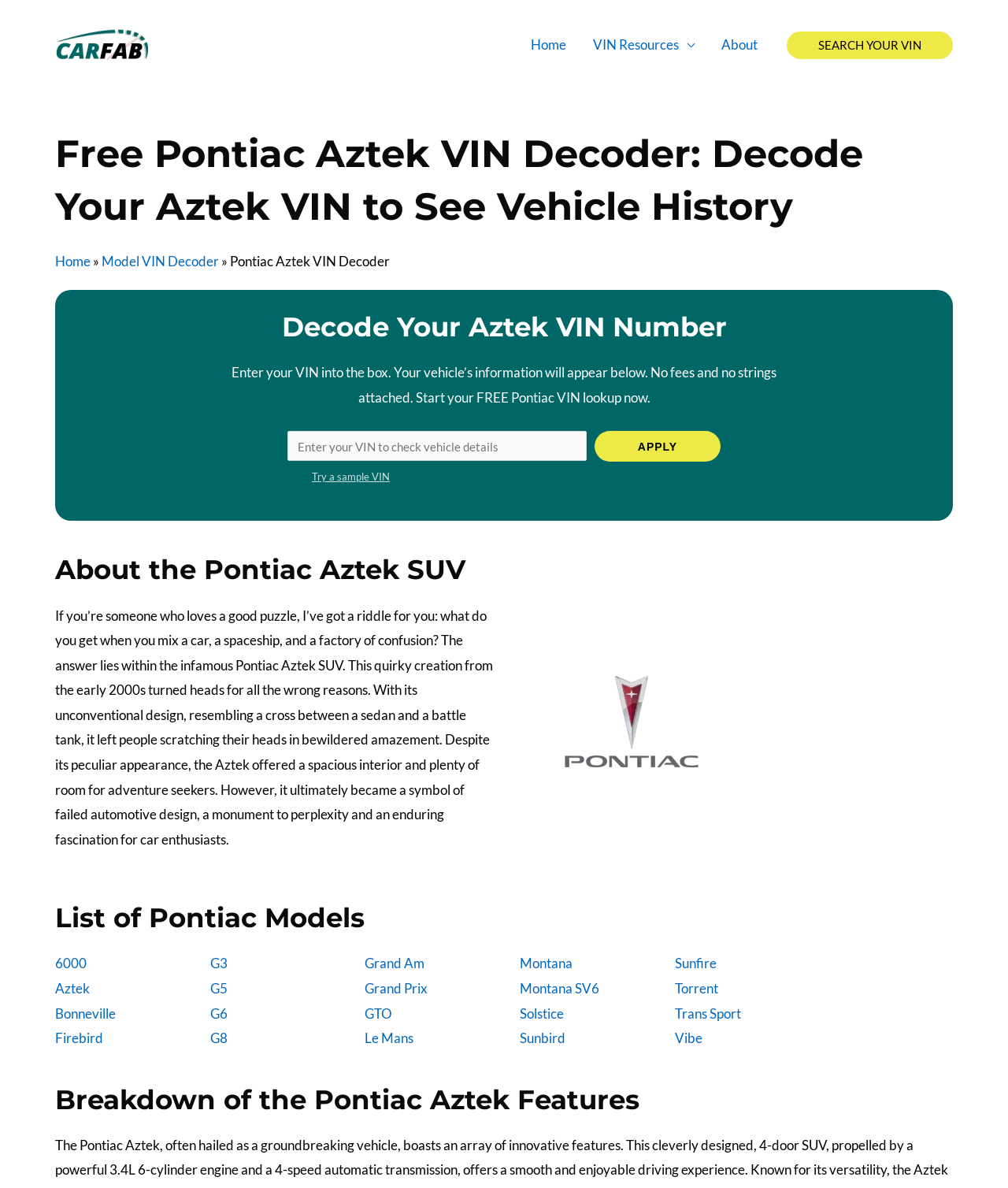What is the feature of the Pontiac Aztek interior?
Answer the question with a single word or phrase derived from the image.

Spacious